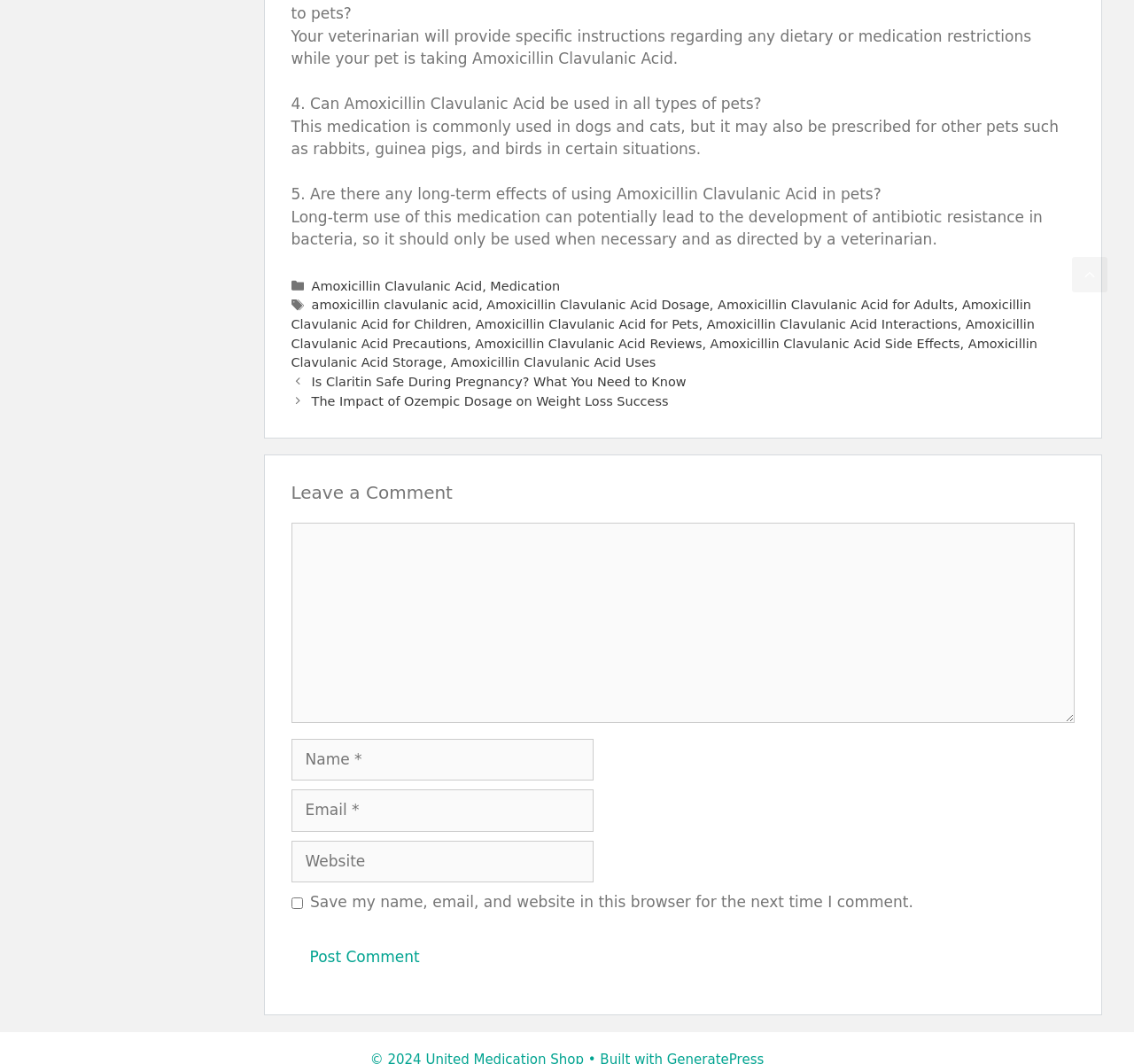Please provide the bounding box coordinates in the format (top-left x, top-left y, bottom-right x, bottom-right y). Remember, all values are floating point numbers between 0 and 1. What is the bounding box coordinate of the region described as: Medication

[0.432, 0.262, 0.494, 0.275]